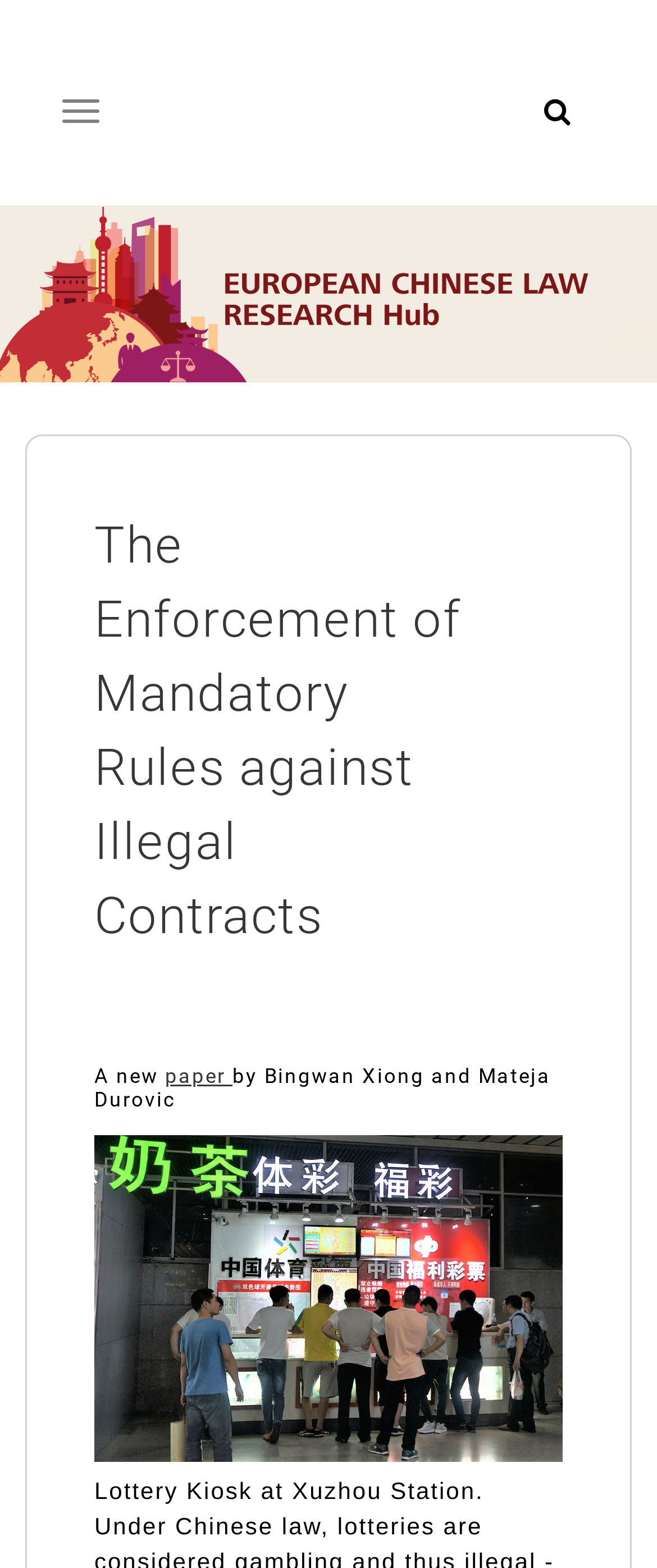Bounding box coordinates are specified in the format (top-left x, top-left y, bottom-right x, bottom-right y). All values are floating point numbers bounded between 0 and 1. Please provide the bounding box coordinate of the region this sentence describes: parent_node: * aria-describedby="gfield_consent_description_255_13" name="input_13.1" value="1"

None